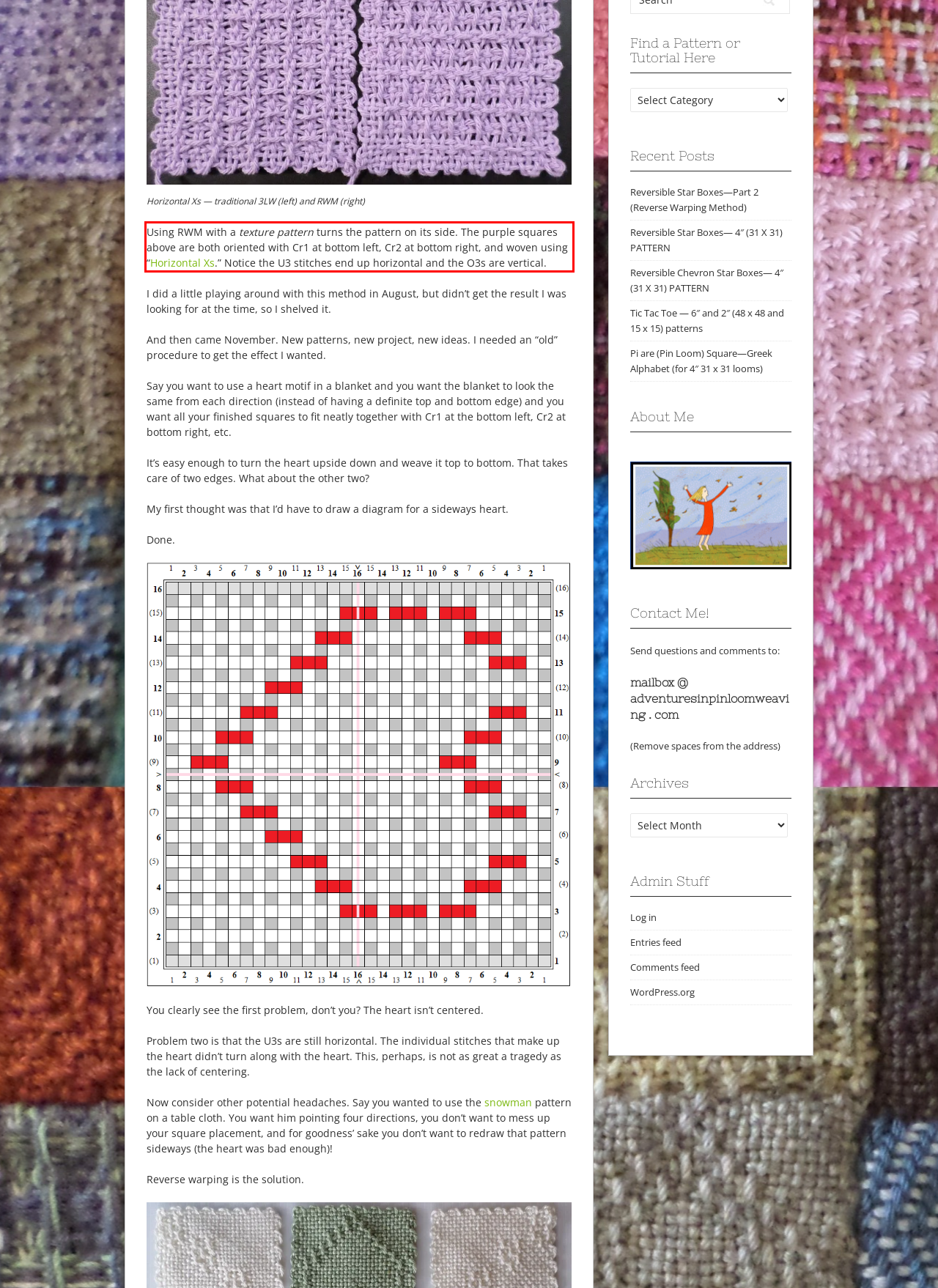Examine the screenshot of the webpage, locate the red bounding box, and perform OCR to extract the text contained within it.

Using RWM with a texture pattern turns the pattern on its side. The purple squares above are both oriented with Cr1 at bottom left, Cr2 at bottom right, and woven using “Horizontal Xs.” Notice the U3 stitches end up horizontal and the O3s are vertical.